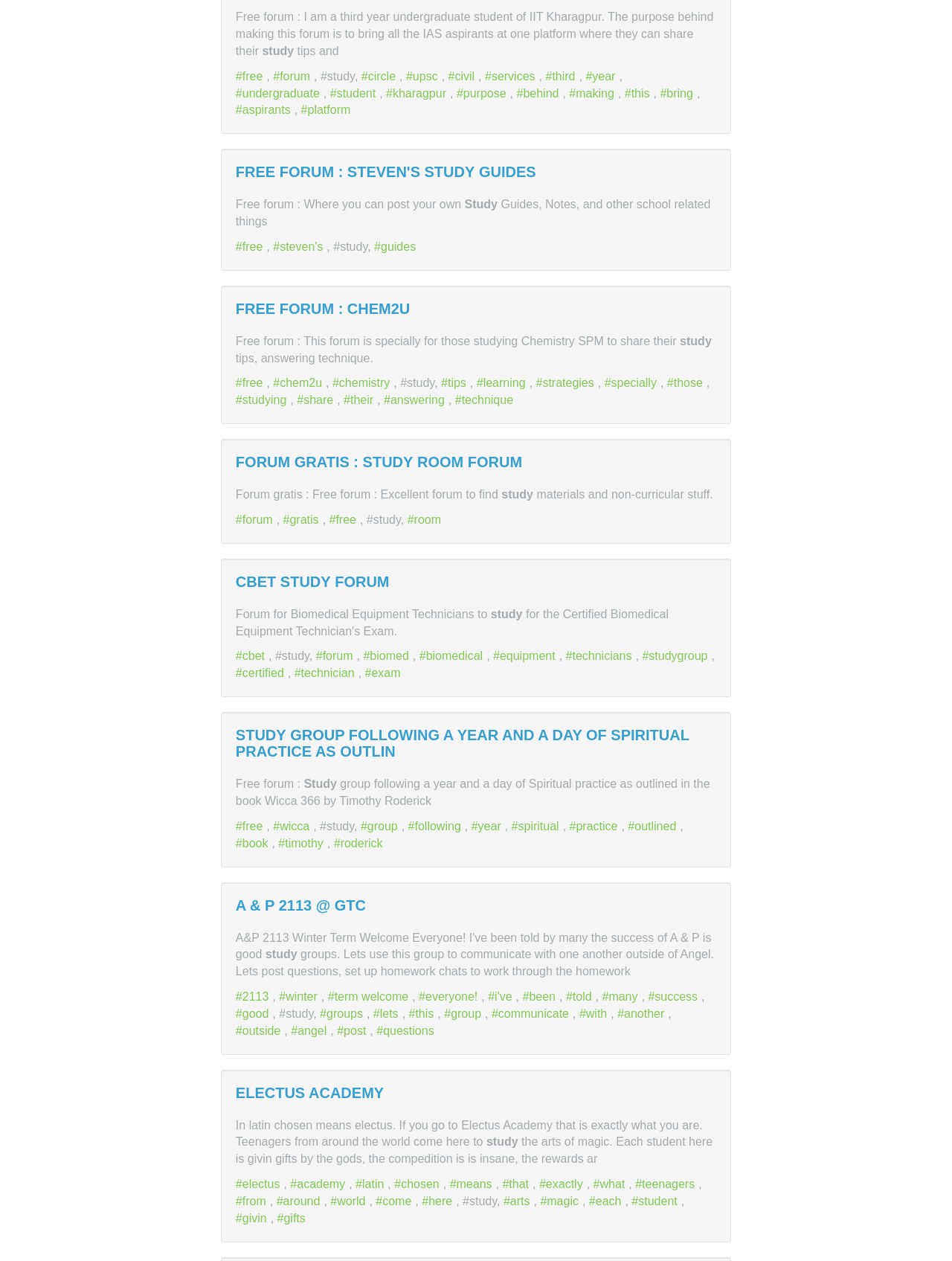What is the focus of the CHEM2U forum?
Give a detailed response to the question by analyzing the screenshot.

The text 'Free forum : This forum is specially for those studying Chemistry SPM to share their...' on the webpage suggests that the focus of the CHEM2U forum is Chemistry SPM.